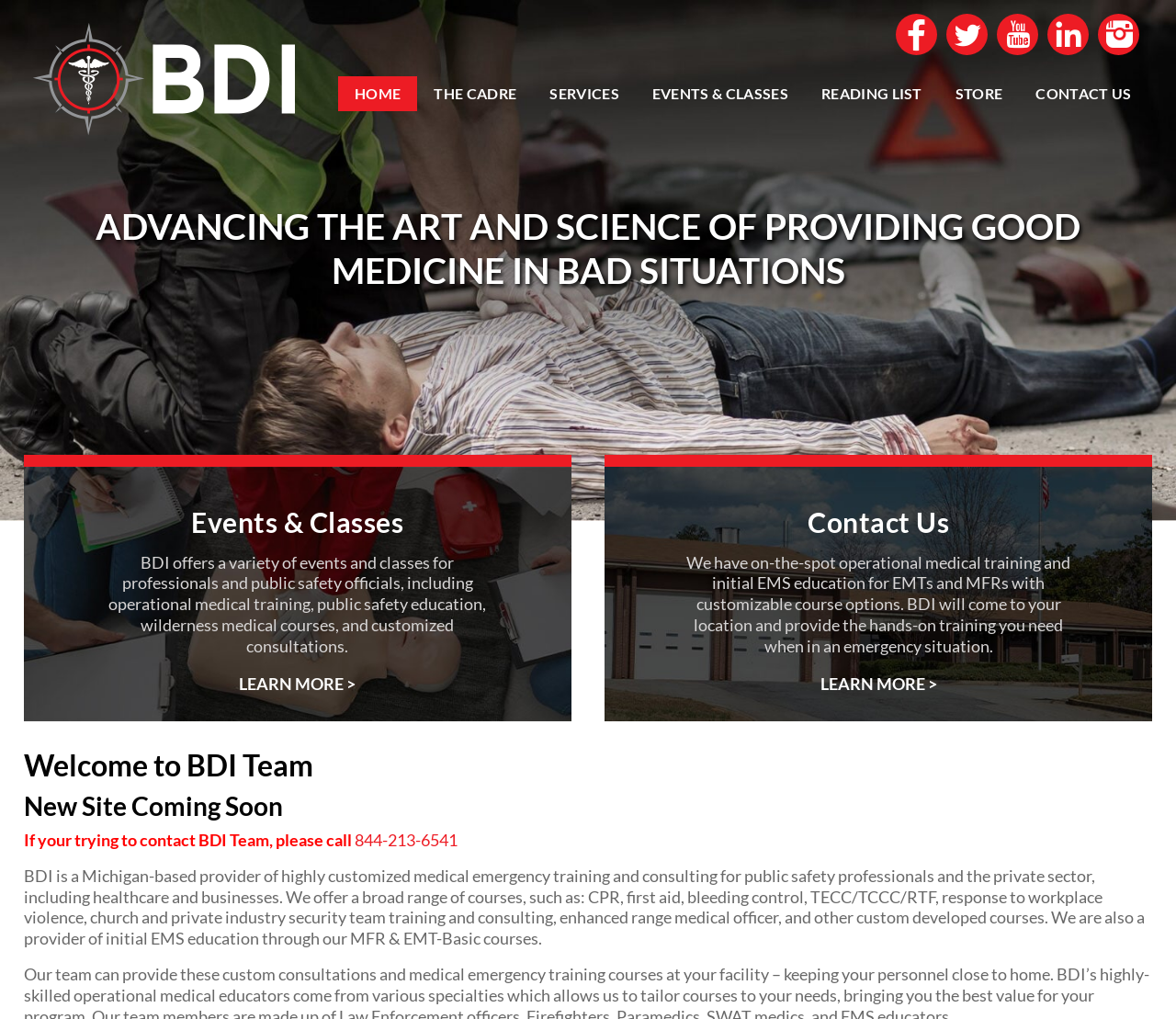Please provide a short answer using a single word or phrase for the question:
What type of courses does BDI offer?

Medical emergency courses